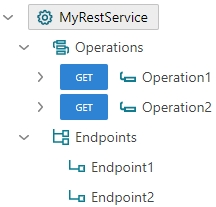Answer the question using only a single word or phrase: 
How many GET operation buttons are highlighted?

Two